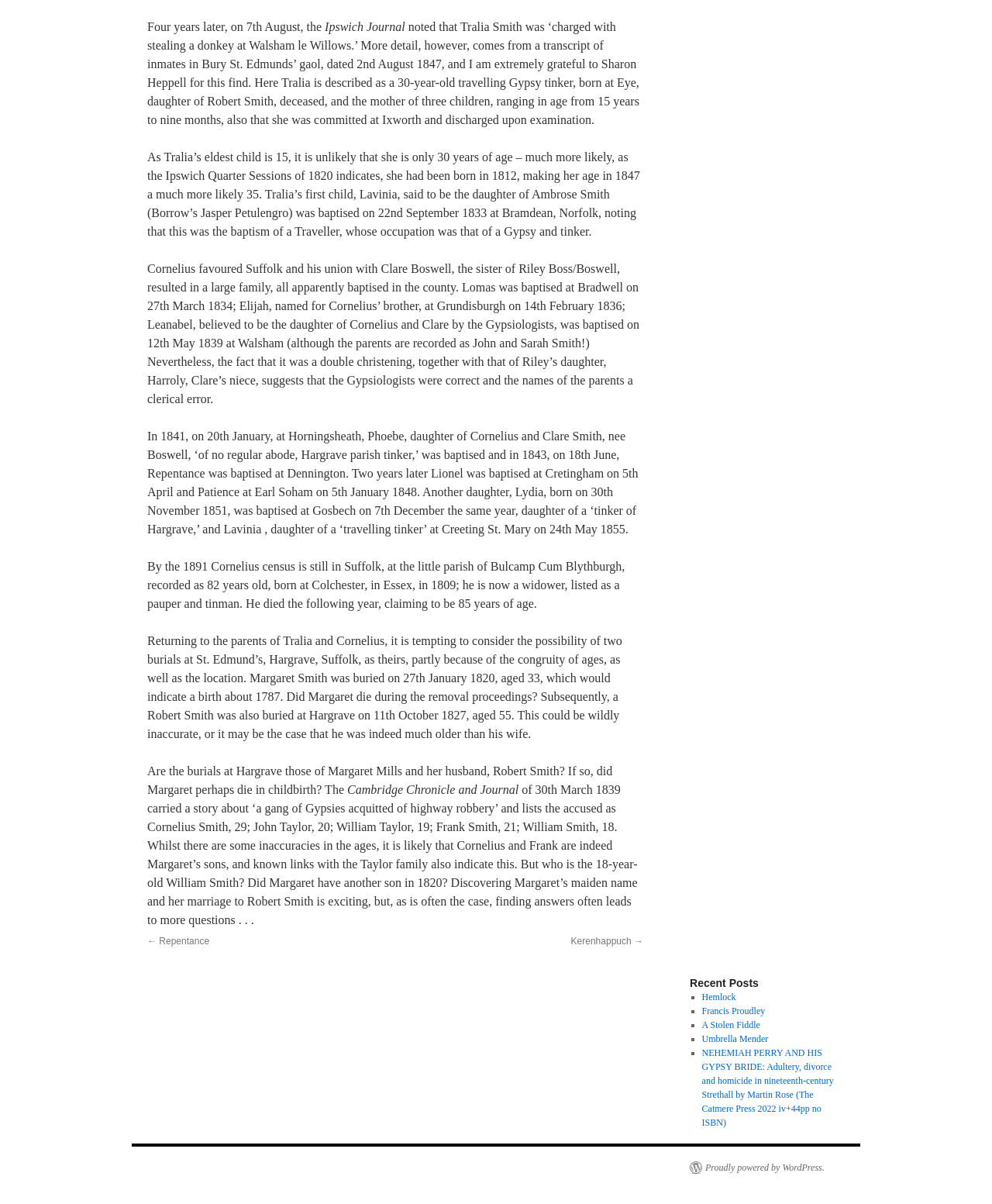How old was Cornelius when he died?
Using the information from the image, answer the question thoroughly.

According to the text, Cornelius died in 1892, claiming to be 85 years old. This is mentioned in the paragraph that describes his life in Suffolk.